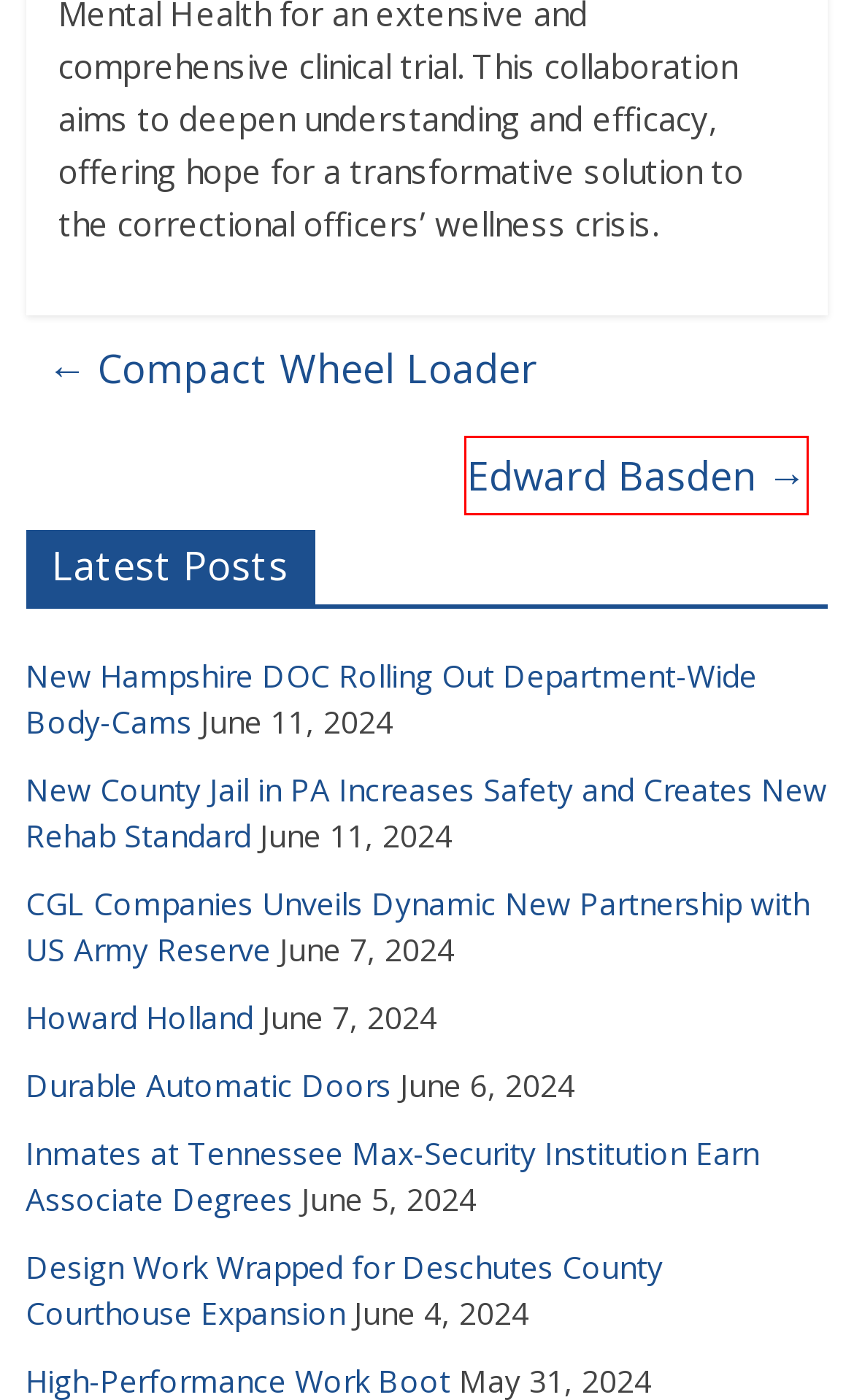You are presented with a screenshot of a webpage containing a red bounding box around a particular UI element. Select the best webpage description that matches the new webpage after clicking the element within the bounding box. Here are the candidates:
A. Design Work Wrapped for Deschutes County Courthouse Expansion - Correctional News
B. CGL Companies Unveils Dynamic New Partnership with US Army Reserve - Correctional News
C. Howard Holland - Correctional News
D. New County Jail in PA Increases Safety and Creates New Rehab Standard - Correctional News
E. New Hampshire DOC Rolling Out Department-Wide Body-Cams - Correctional News
F. Compact Wheel Loader - Correctional News
G. Edward Basden - Correctional News
H. Durable Automatic Doors - Correctional News

G